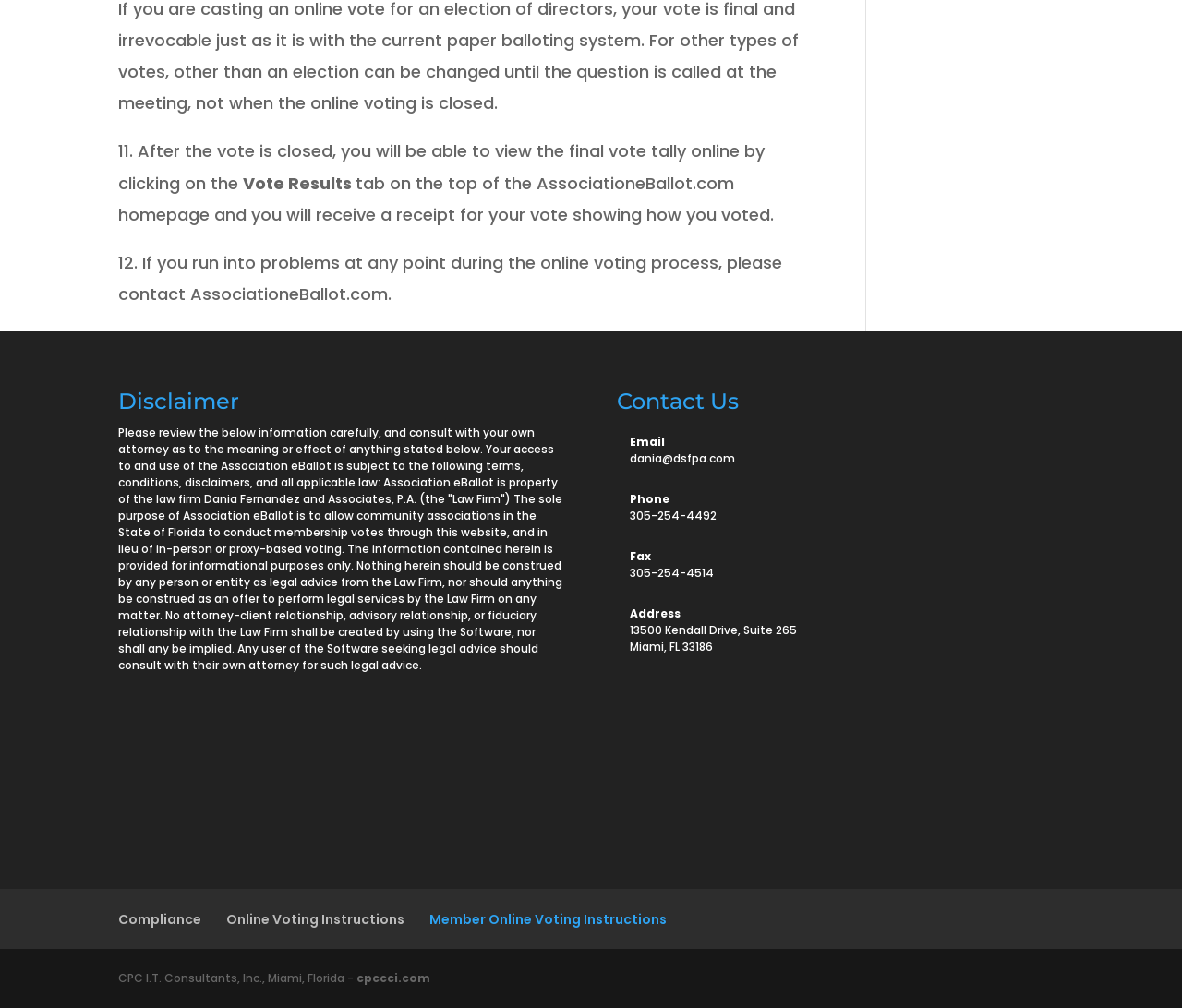Given the webpage screenshot and the description, determine the bounding box coordinates (top-left x, top-left y, bottom-right x, bottom-right y) that define the location of the UI element matching this description: June 2015

None